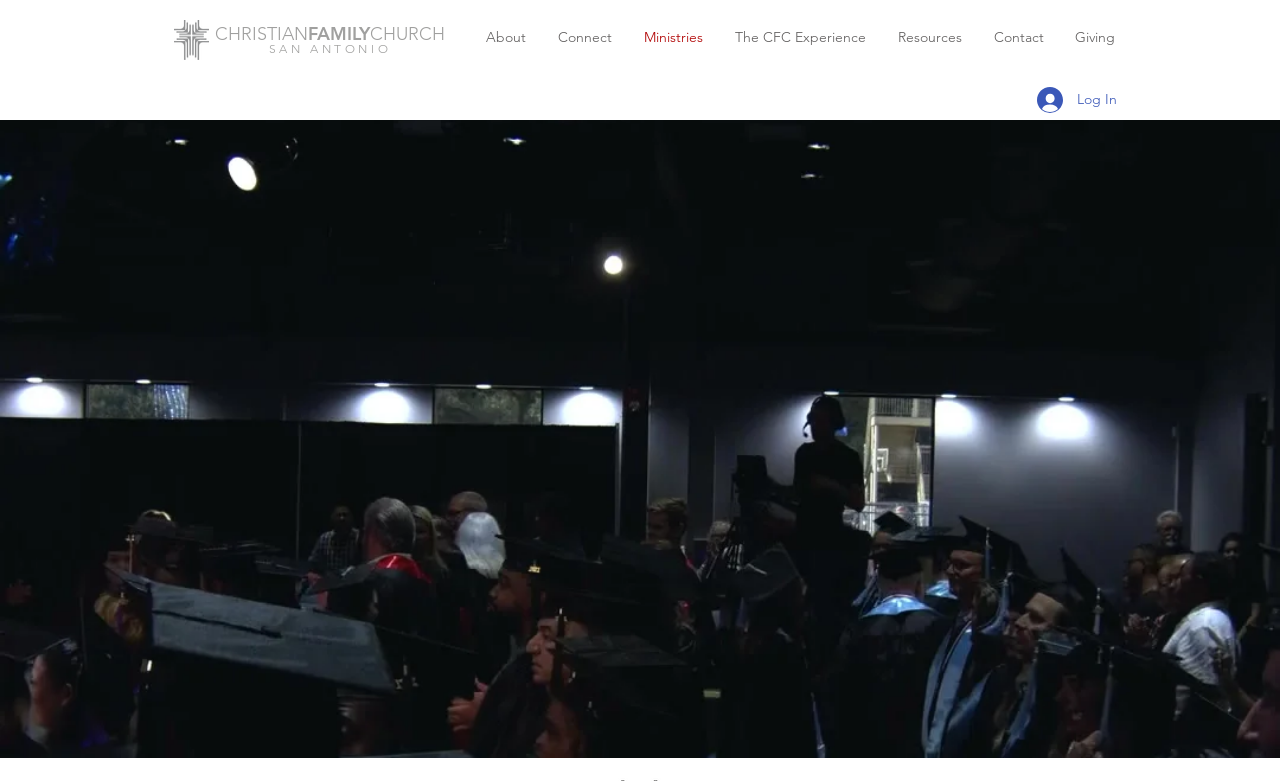Locate the bounding box coordinates of the element you need to click to accomplish the task described by this instruction: "Access the Resources page".

[0.69, 0.032, 0.765, 0.064]